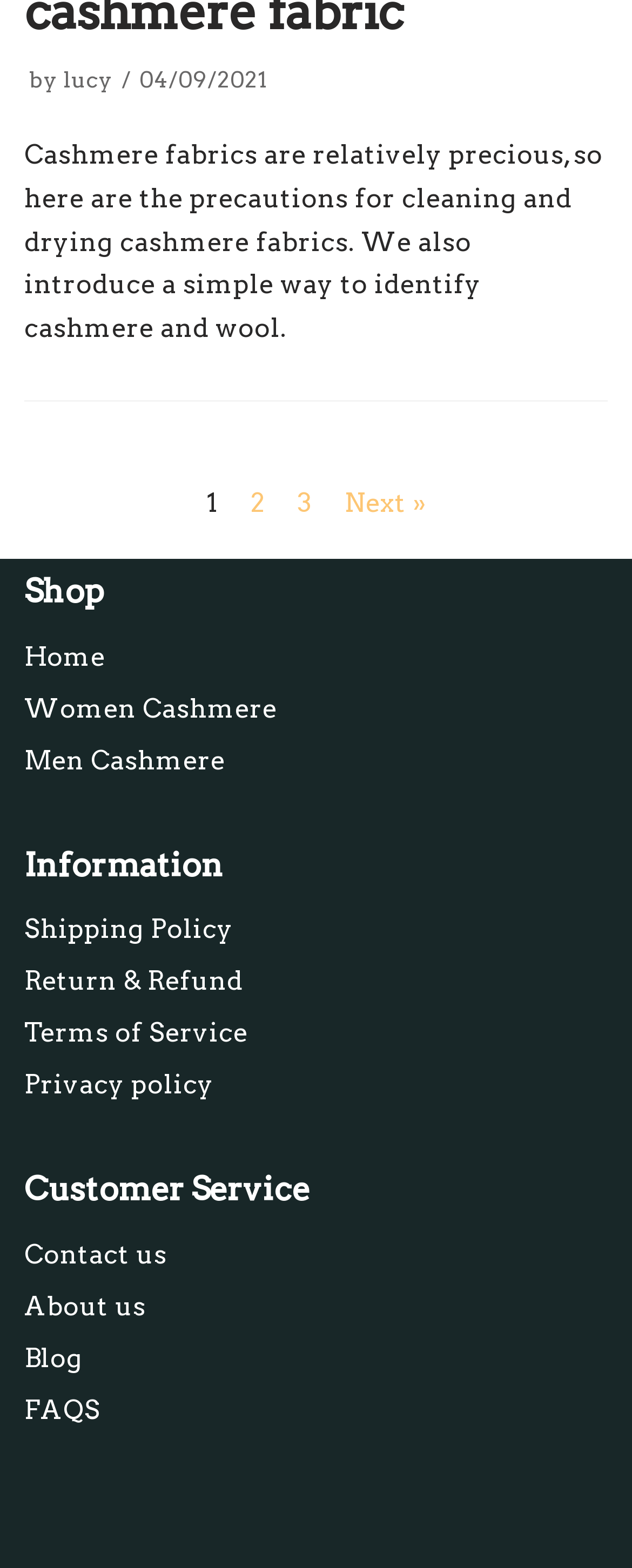Predict the bounding box of the UI element based on the description: "Women Cashmere". The coordinates should be four float numbers between 0 and 1, formatted as [left, top, right, bottom].

[0.038, 0.442, 0.438, 0.462]